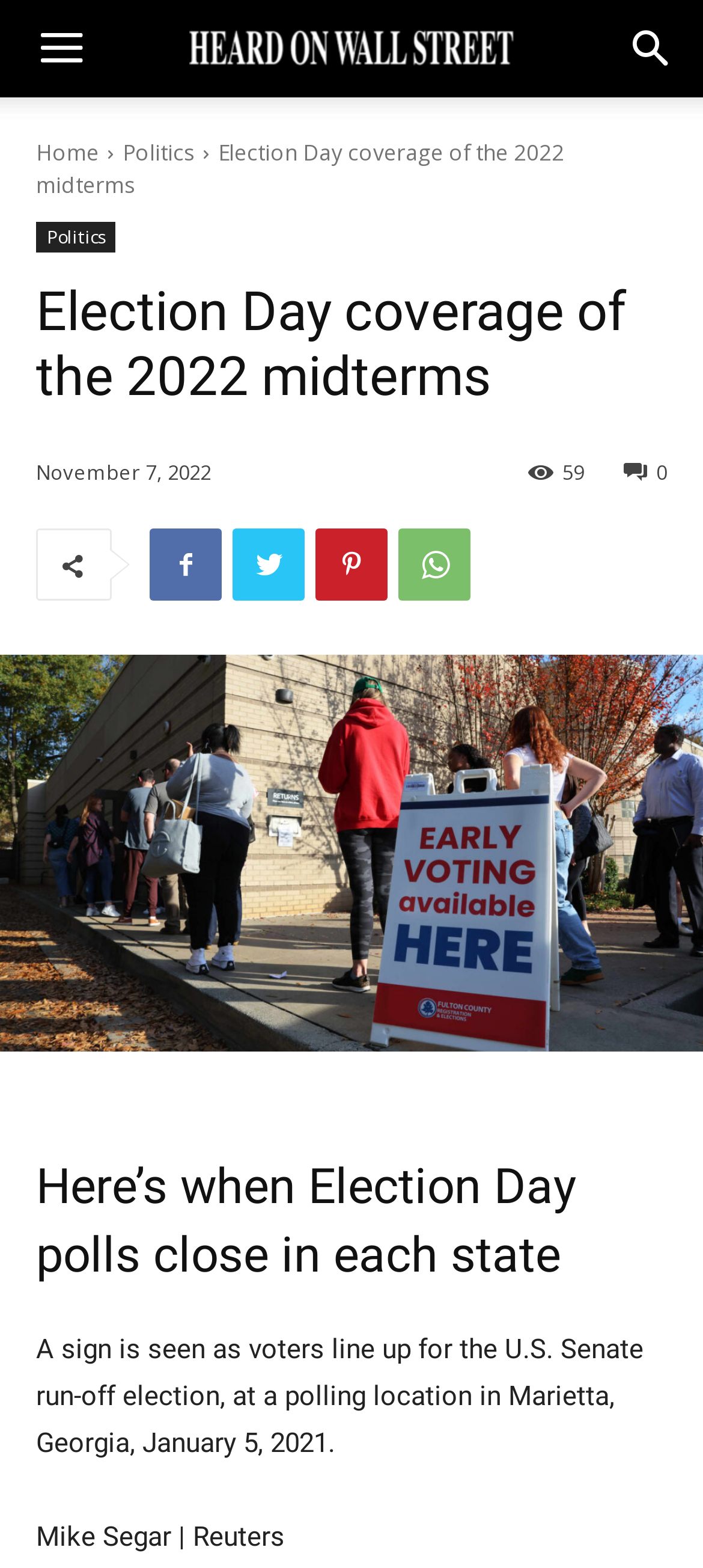Locate the bounding box coordinates of the item that should be clicked to fulfill the instruction: "Click the image to view it in full size".

[0.0, 0.418, 1.0, 0.67]